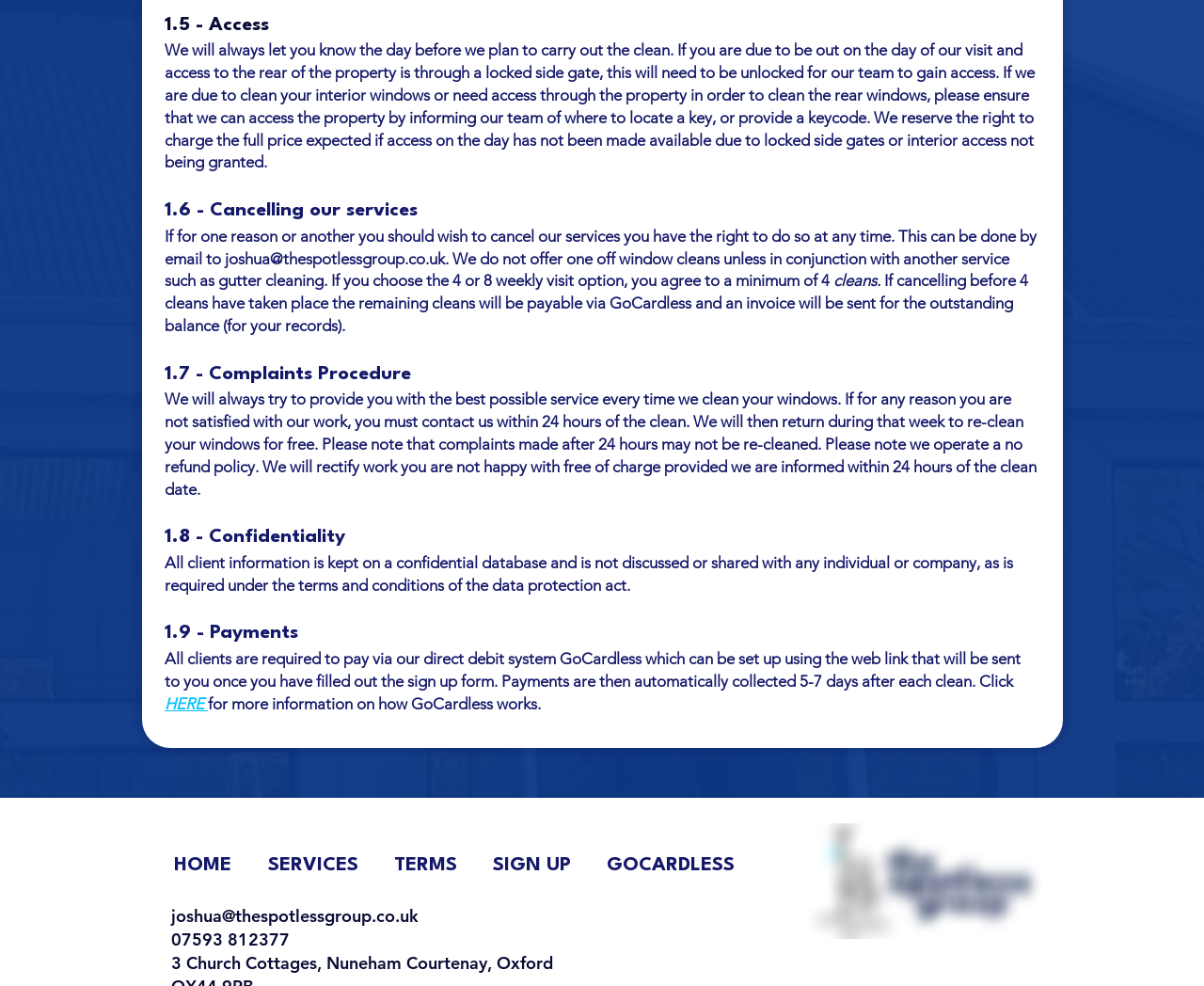What is the company's email address?
Kindly offer a detailed explanation using the data available in the image.

I found the company's email address by looking at the link element with the text 'joshua@thespotlessgroup.co.uk' which is located at the bottom of the webpage.